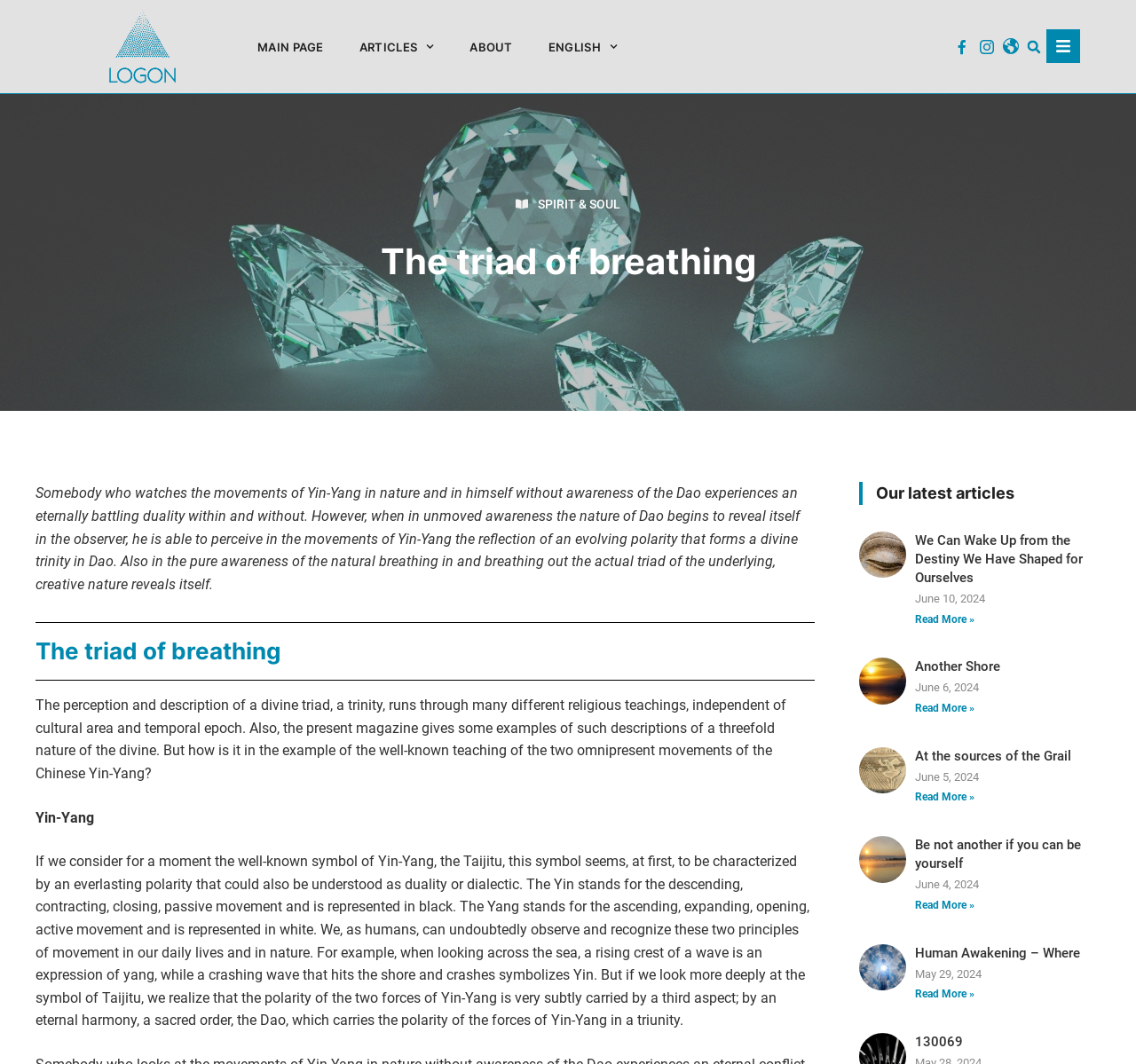What is the theme of the latest article?
Based on the screenshot, provide a one-word or short-phrase response.

Spirituality and self-awareness